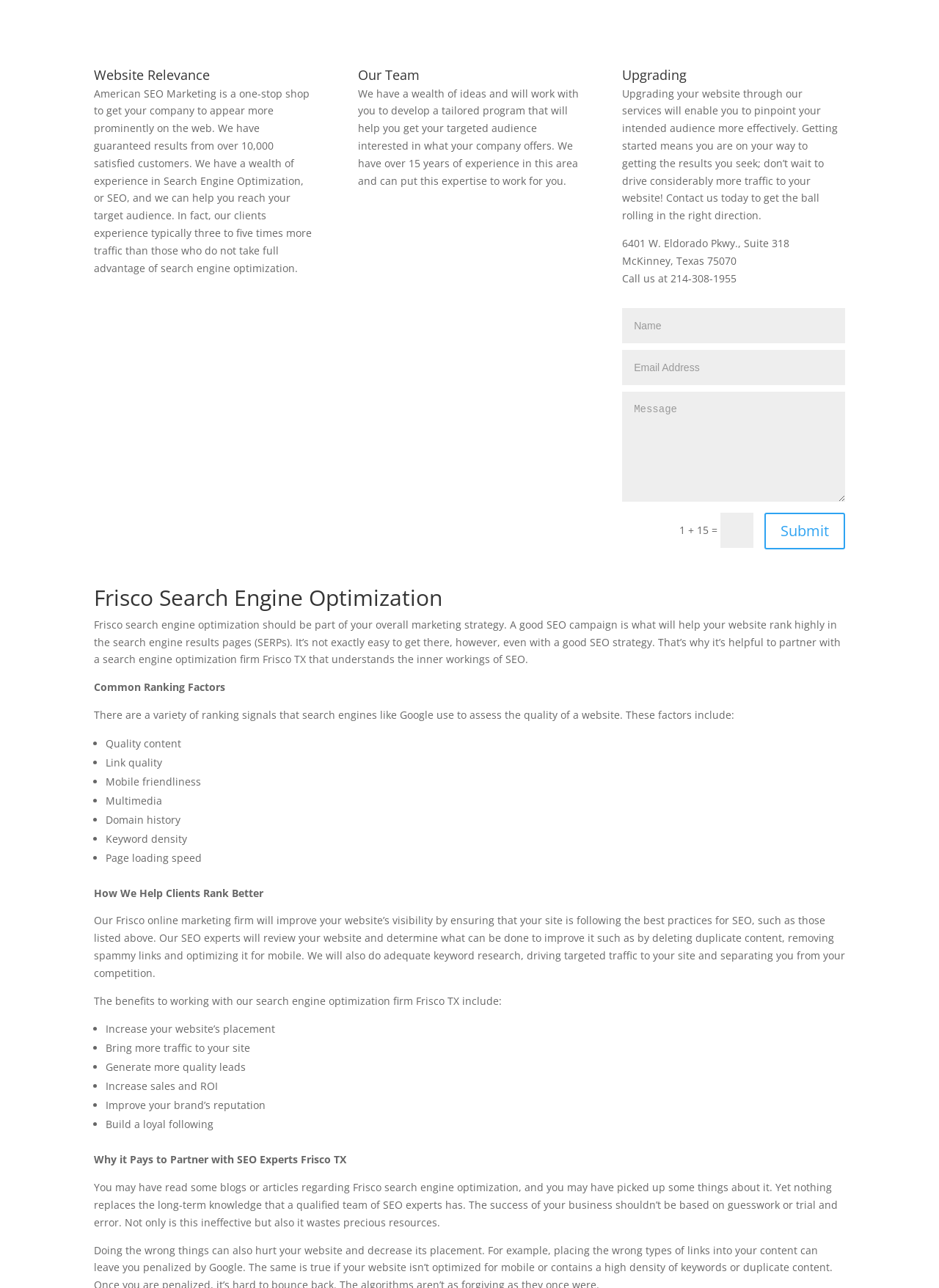Determine the bounding box coordinates for the HTML element mentioned in the following description: "input value="Message" Message". The coordinates should be a list of four floats ranging from 0 to 1, represented as [left, top, right, bottom].

[0.663, 0.304, 0.9, 0.389]